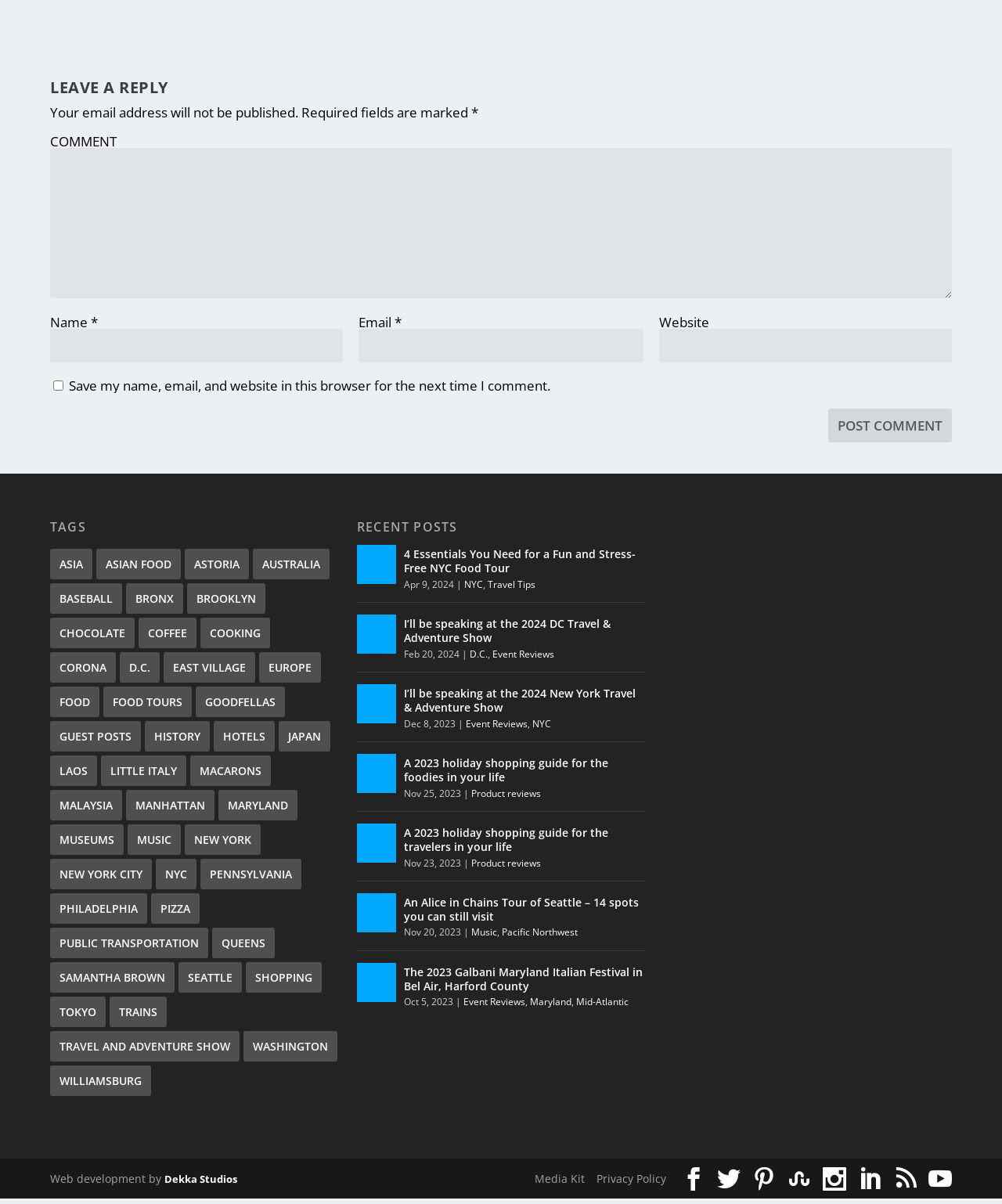Pinpoint the bounding box coordinates of the element that must be clicked to accomplish the following instruction: "Leave a reply". The coordinates should be in the format of four float numbers between 0 and 1, i.e., [left, top, right, bottom].

[0.05, 0.069, 0.95, 0.092]